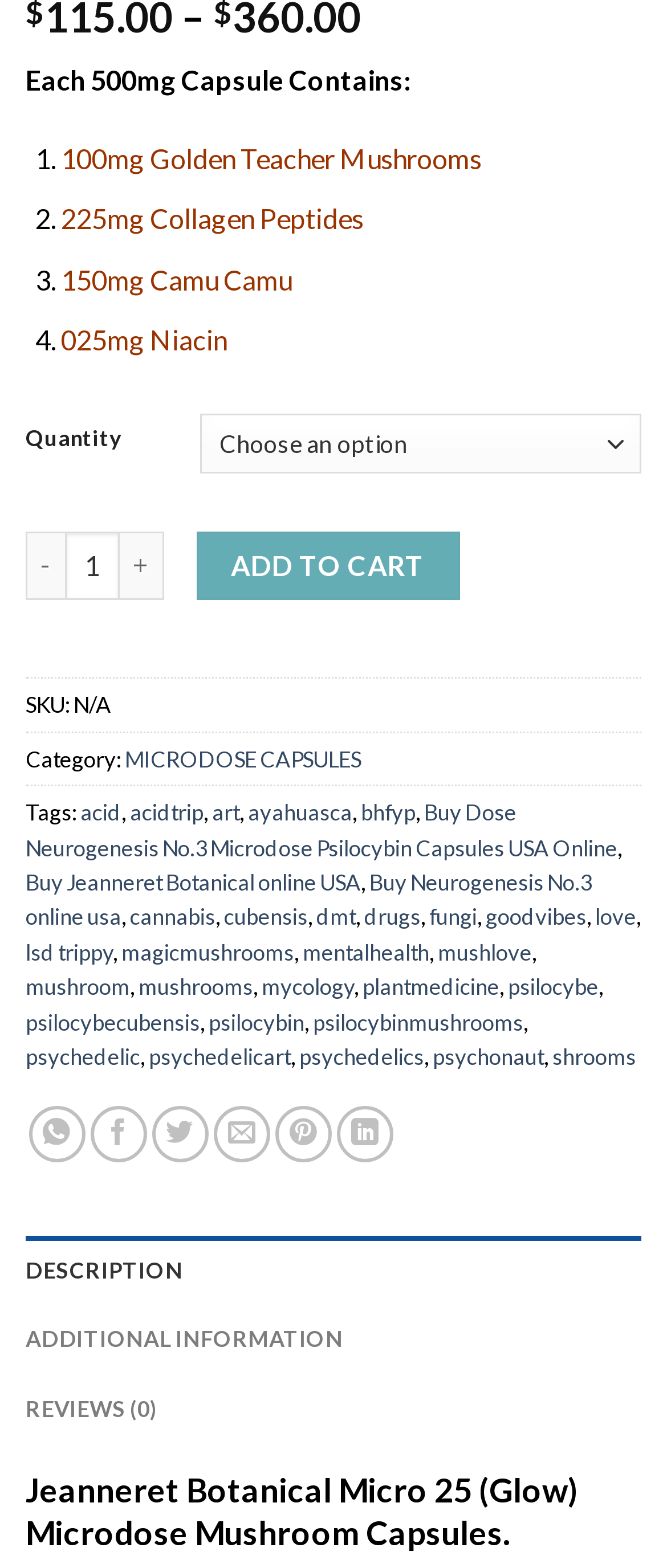Answer briefly with one word or phrase:
How many reviews are there for this product?

0